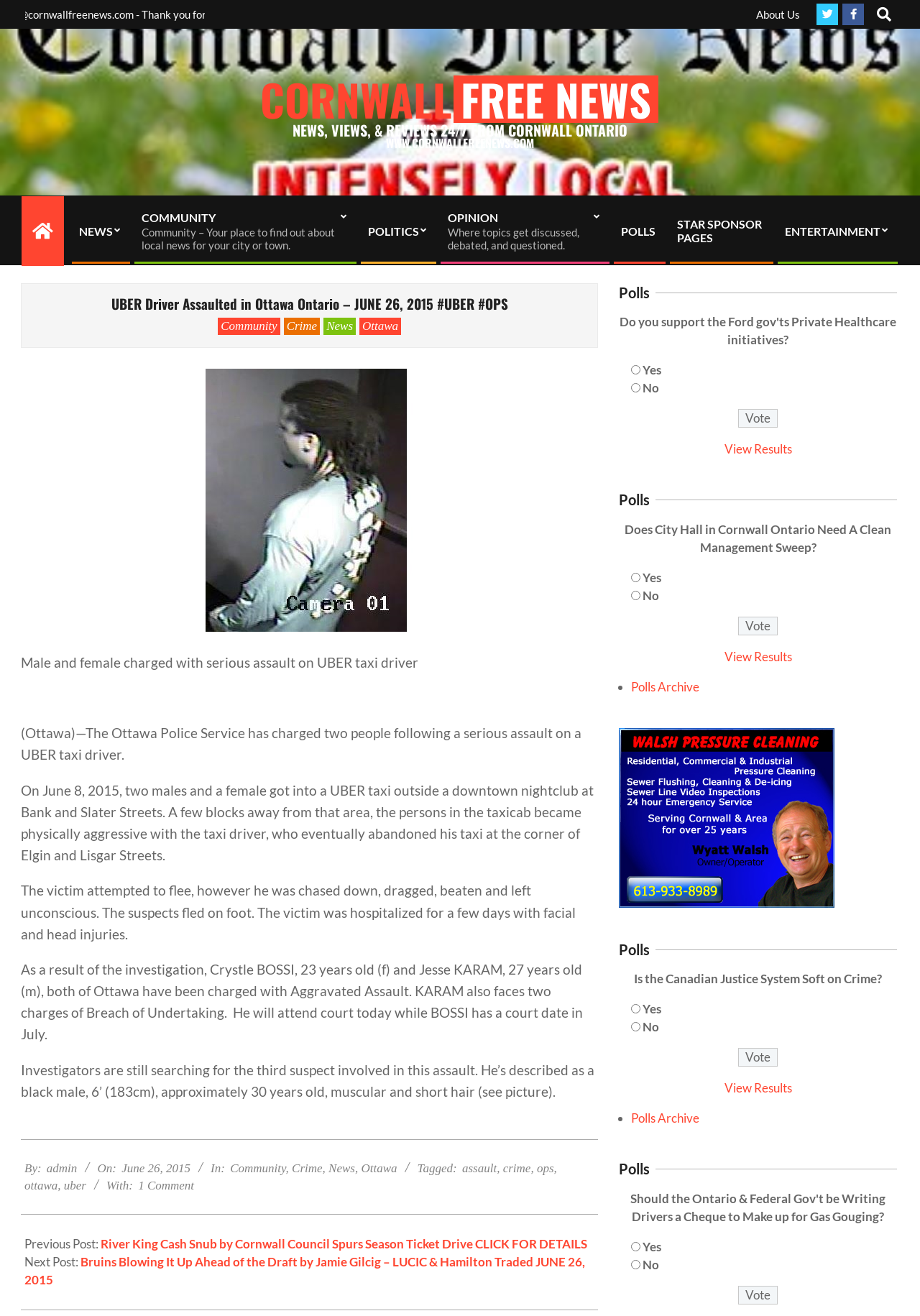Please provide a comprehensive answer to the question below using the information from the image: What is the name of the taxi service involved in the assault?

The article mentions that the taxi driver was assaulted, and the taxi service is identified as UBER.